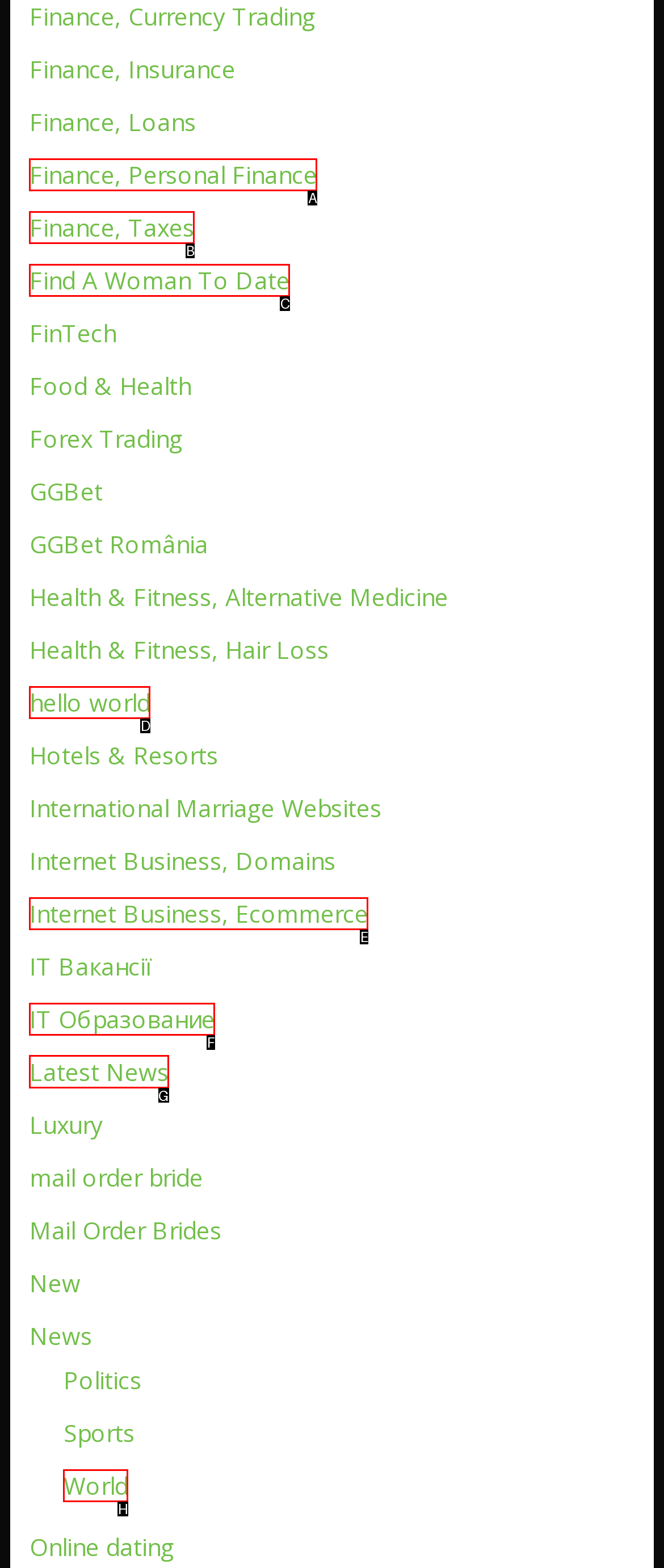Select the HTML element that needs to be clicked to perform the task: Read Latest News. Reply with the letter of the chosen option.

G